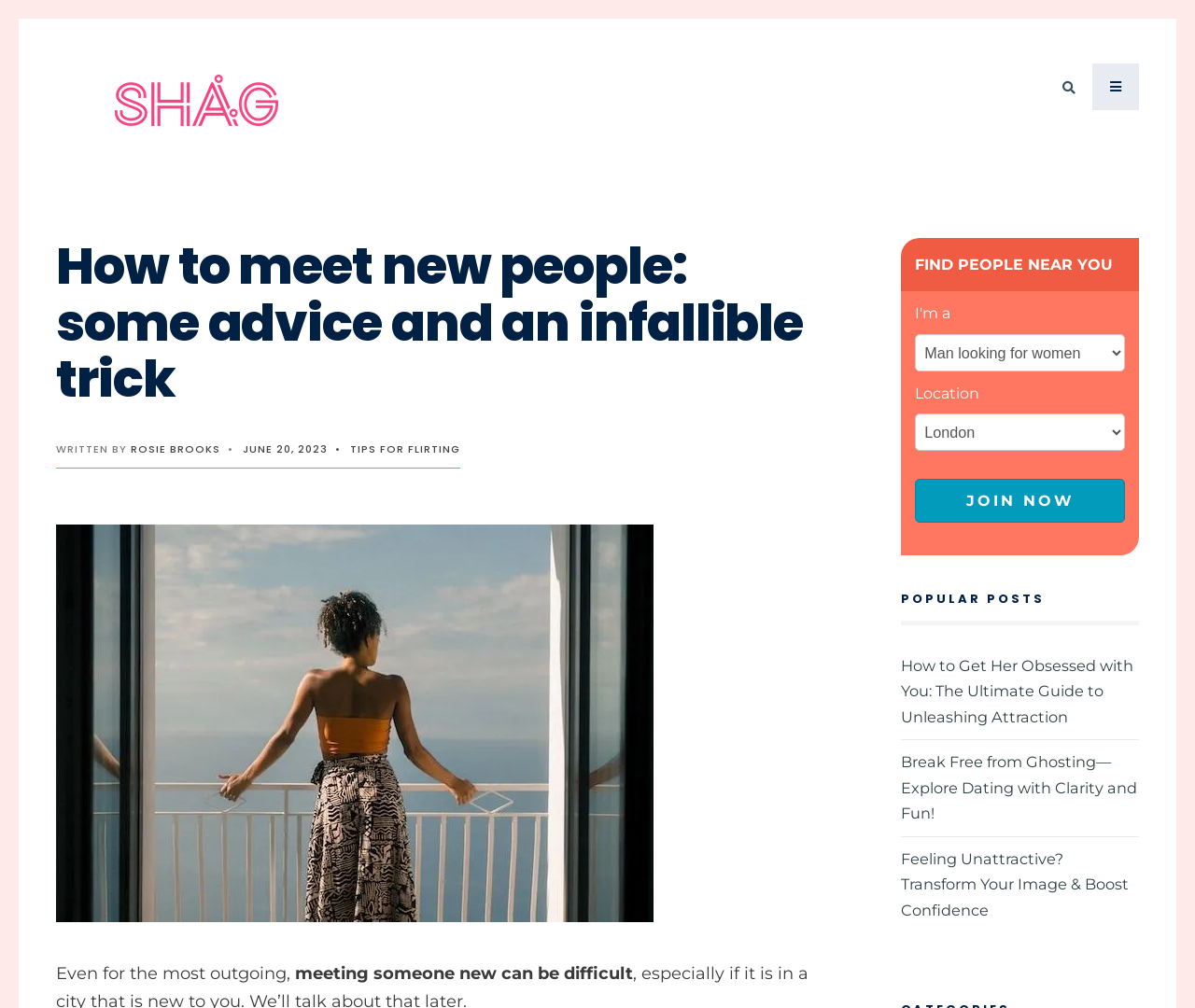What is the purpose of the 'FIND PEOPLE NEAR YOU' button?
Based on the image, give a one-word or short phrase answer.

To find people near the user's location